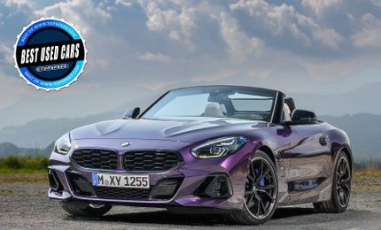Respond concisely with one word or phrase to the following query:
What is the badge superimposed on the image?

BEST USED CARS